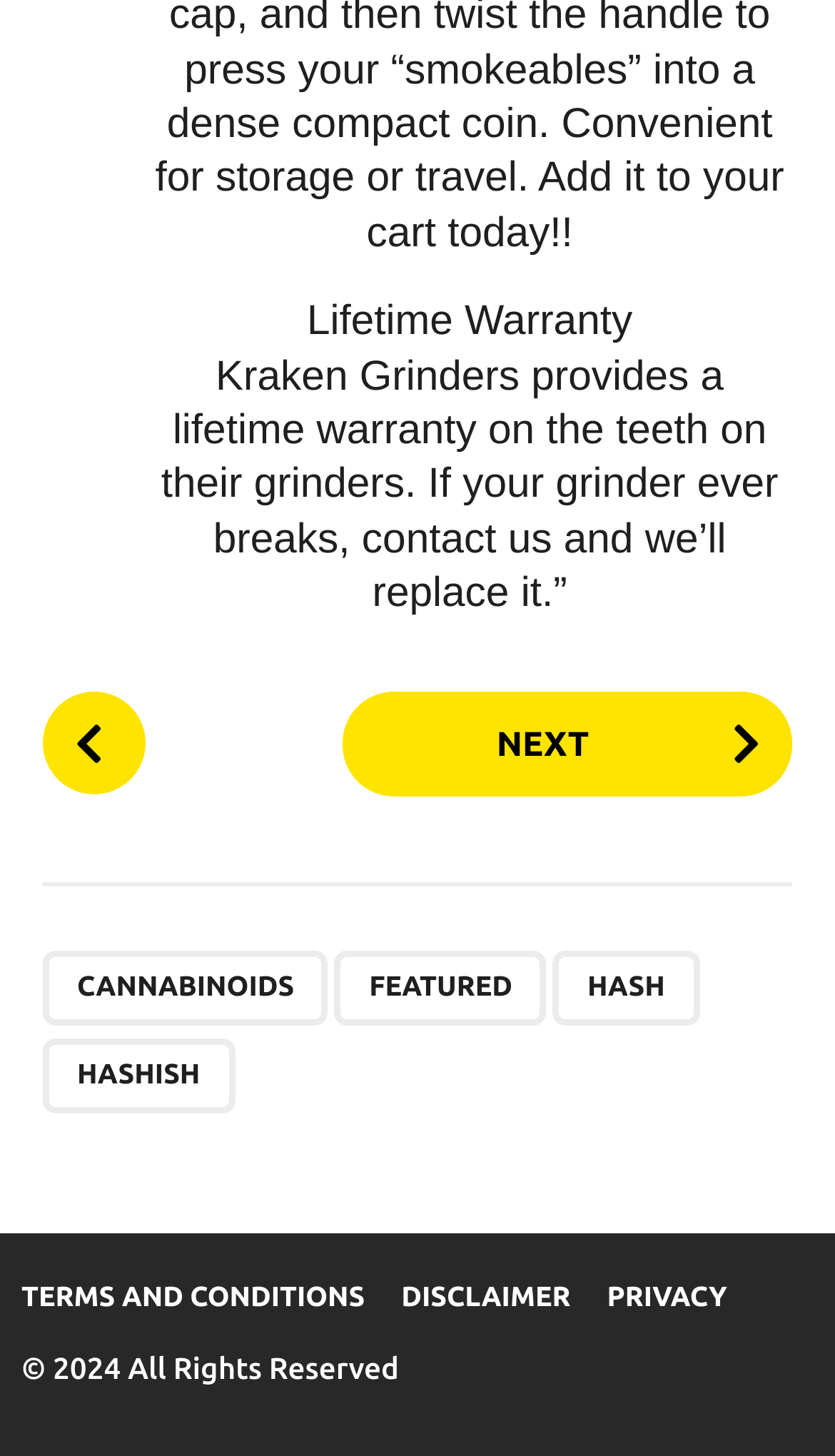What is the purpose of the links at the bottom of the page?
Please give a detailed answer to the question using the information shown in the image.

The links at the bottom of the page, including 'TERMS AND CONDITIONS', 'DISCLAIMER', and 'PRIVACY', suggest that they are related to the website's legal and policy information, providing users with necessary details about the website's terms of use, disclaimers, and privacy policies.